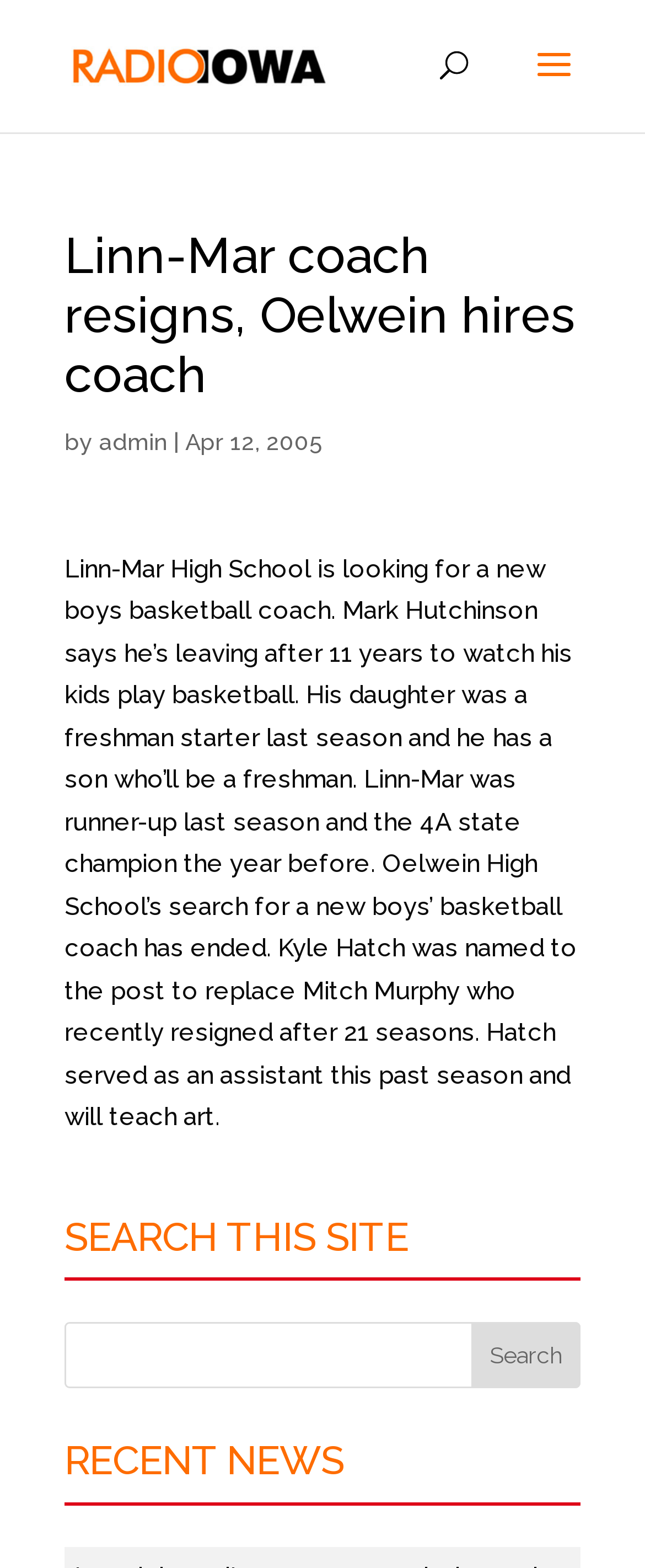Please locate the UI element described by "admin" and provide its bounding box coordinates.

[0.154, 0.273, 0.259, 0.29]